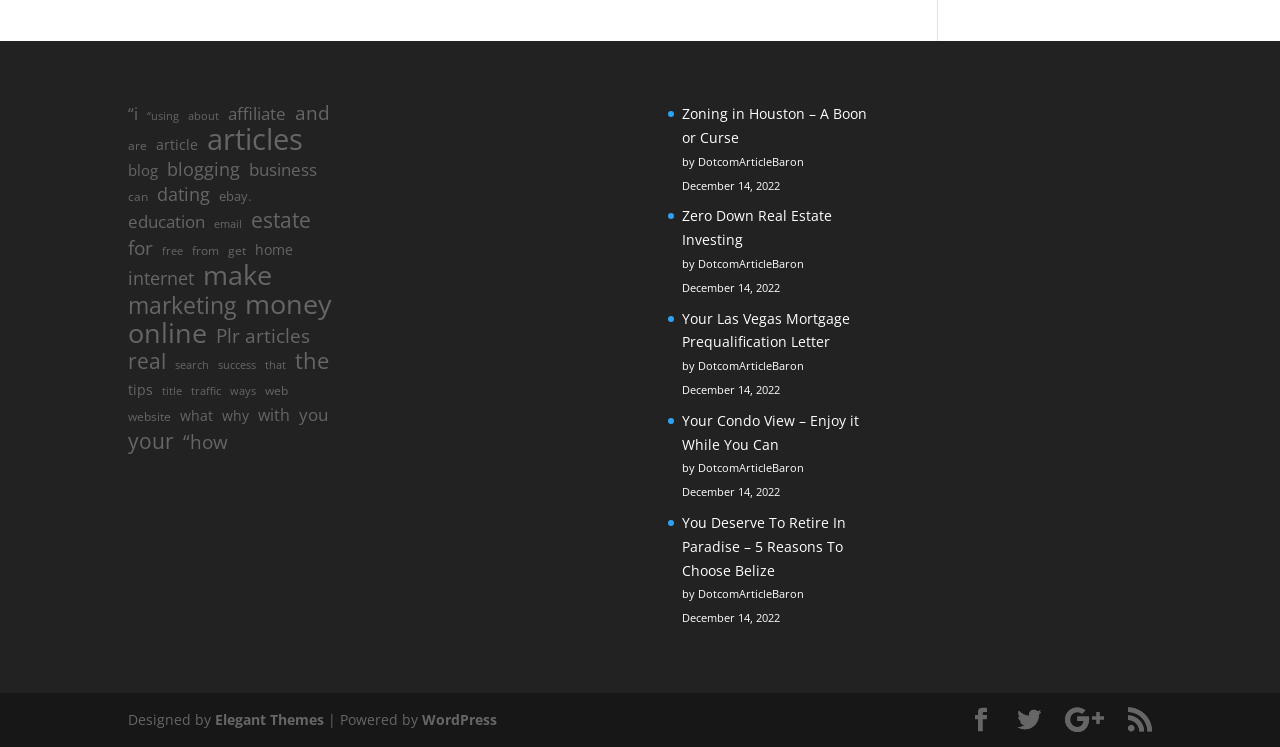Kindly provide the bounding box coordinates of the section you need to click on to fulfill the given instruction: "browse 'articles'".

[0.162, 0.171, 0.237, 0.203]